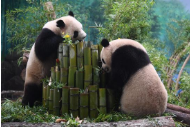Respond with a single word or phrase:
What is the demeanor of the pandas?

Charming and gentle